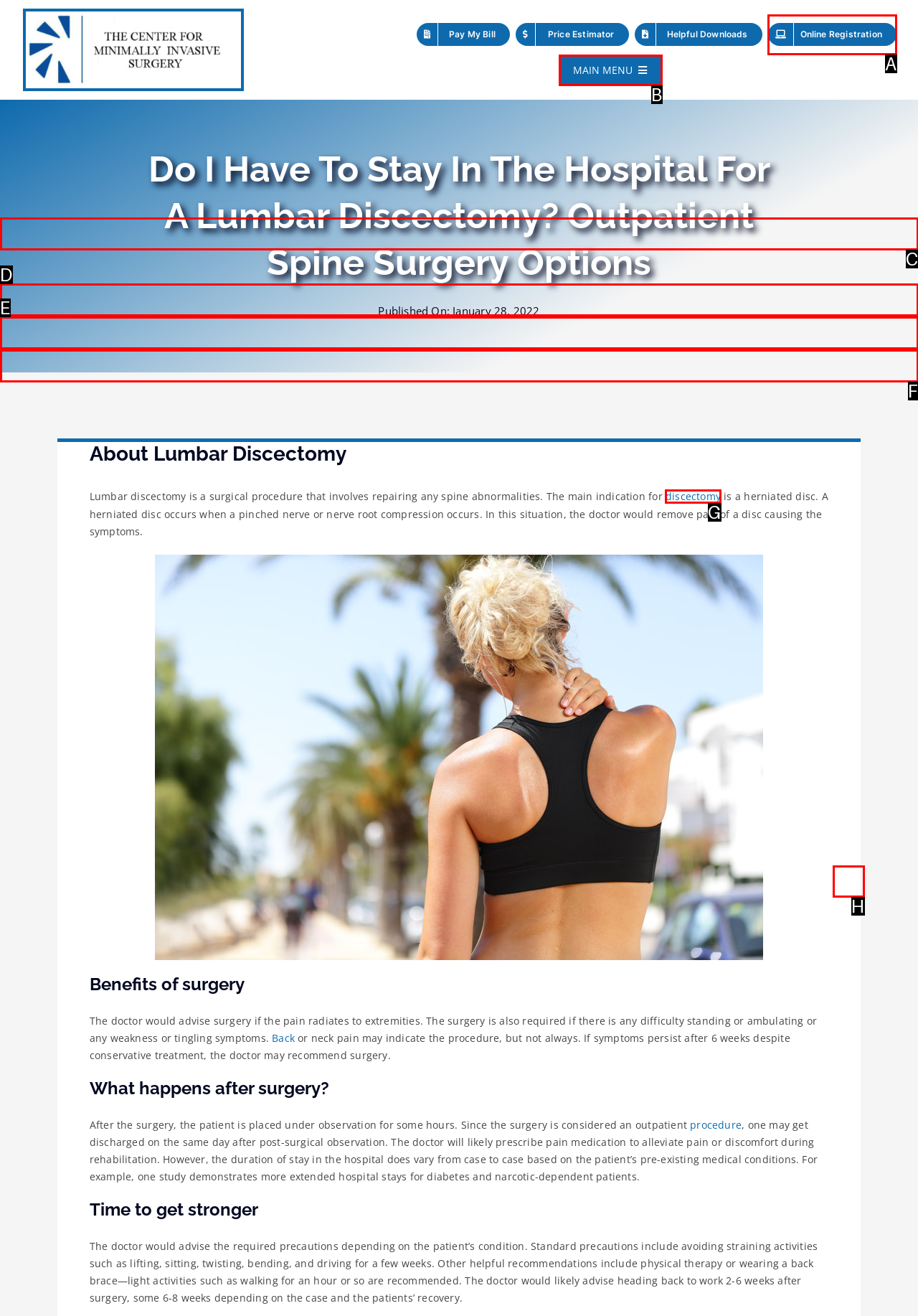Match the HTML element to the description: discectomy. Respond with the letter of the correct option directly.

G